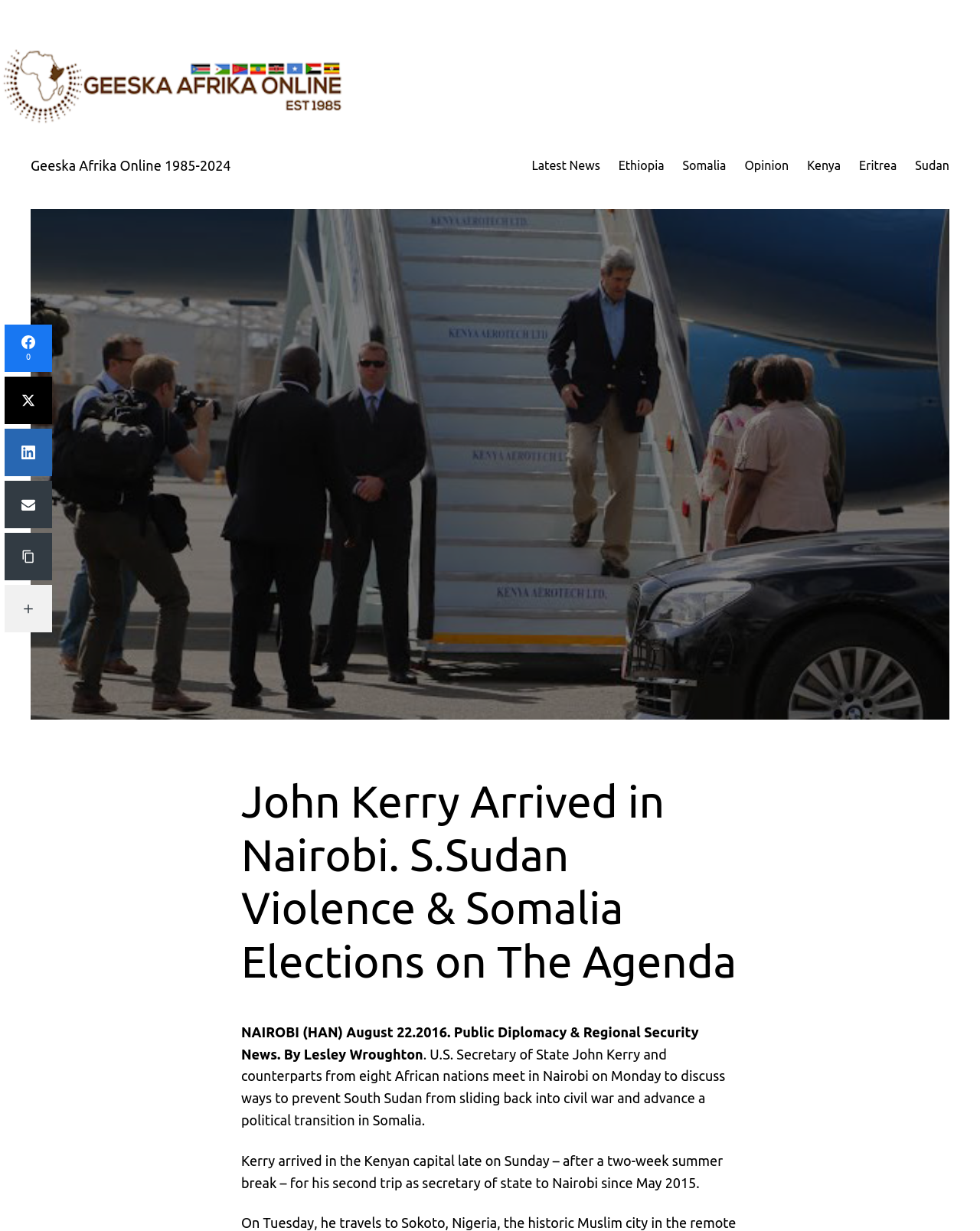Please determine the bounding box coordinates of the element's region to click in order to carry out the following instruction: "Read 'How to Set Up and Configure YouTube API Keys on Kodi'". The coordinates should be four float numbers between 0 and 1, i.e., [left, top, right, bottom].

None